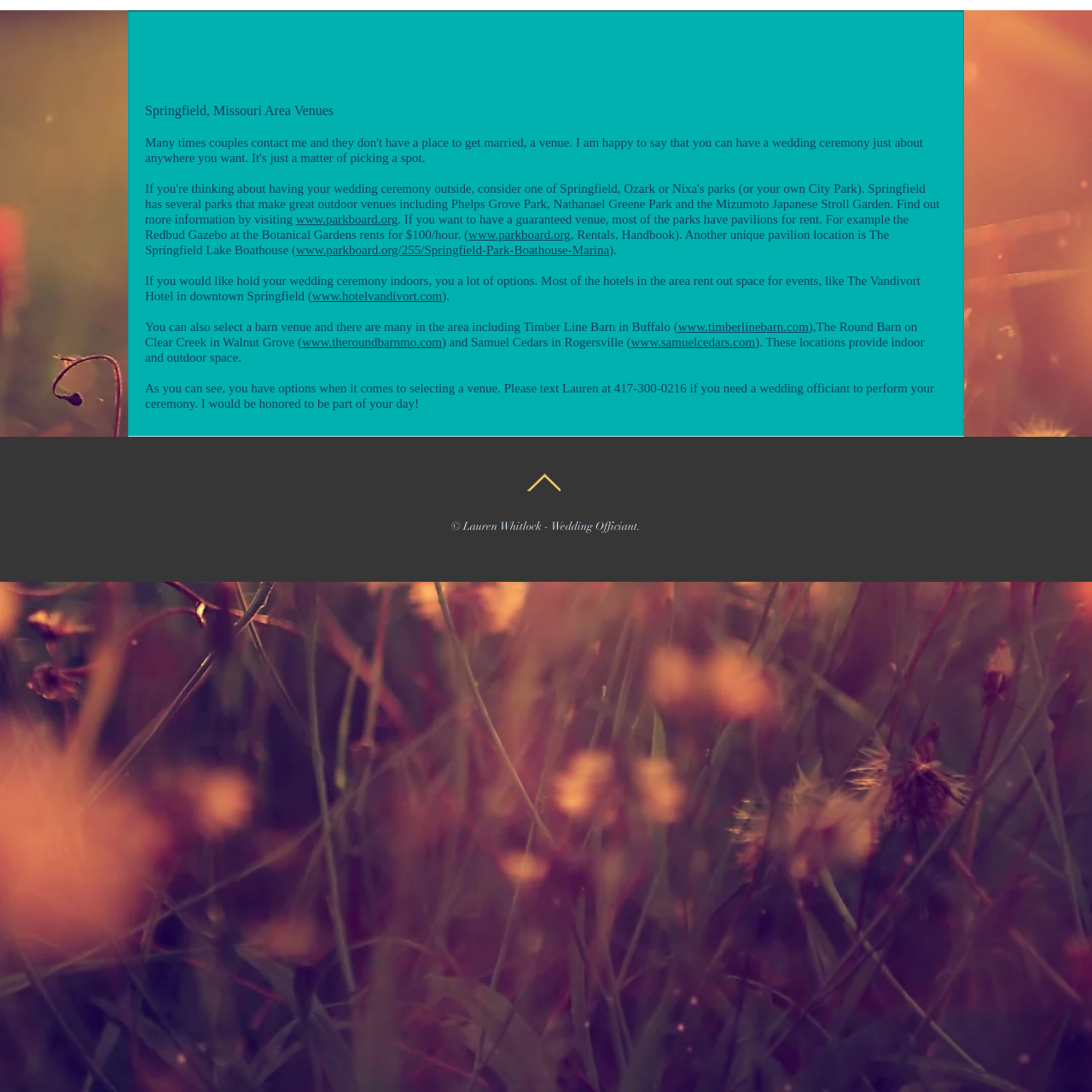What is the copyright information on the webpage?
We need a detailed and exhaustive answer to the question. Please elaborate.

The webpage displays a copyright notice at the bottom, which reads 'Lauren Whitlock - Wedding Officiant', indicating that the content of the webpage is owned by Lauren Whitlock.